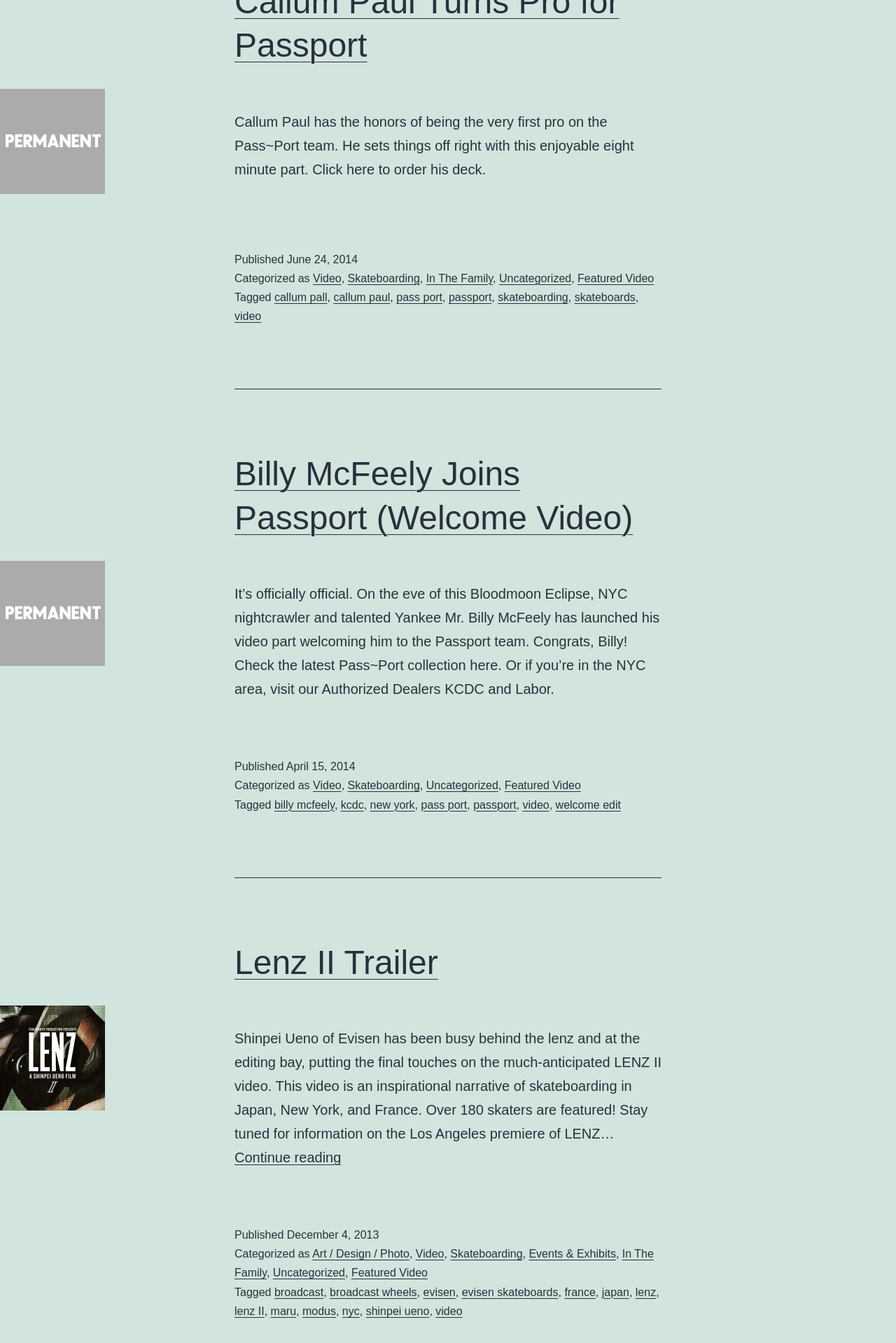What is the date of the Bloodmoon Eclipse mentioned in the article?
Please provide a comprehensive answer based on the visual information in the image.

Although the article mentions 'On the eve of this Bloodmoon Eclipse', it does not provide a specific date for the event.